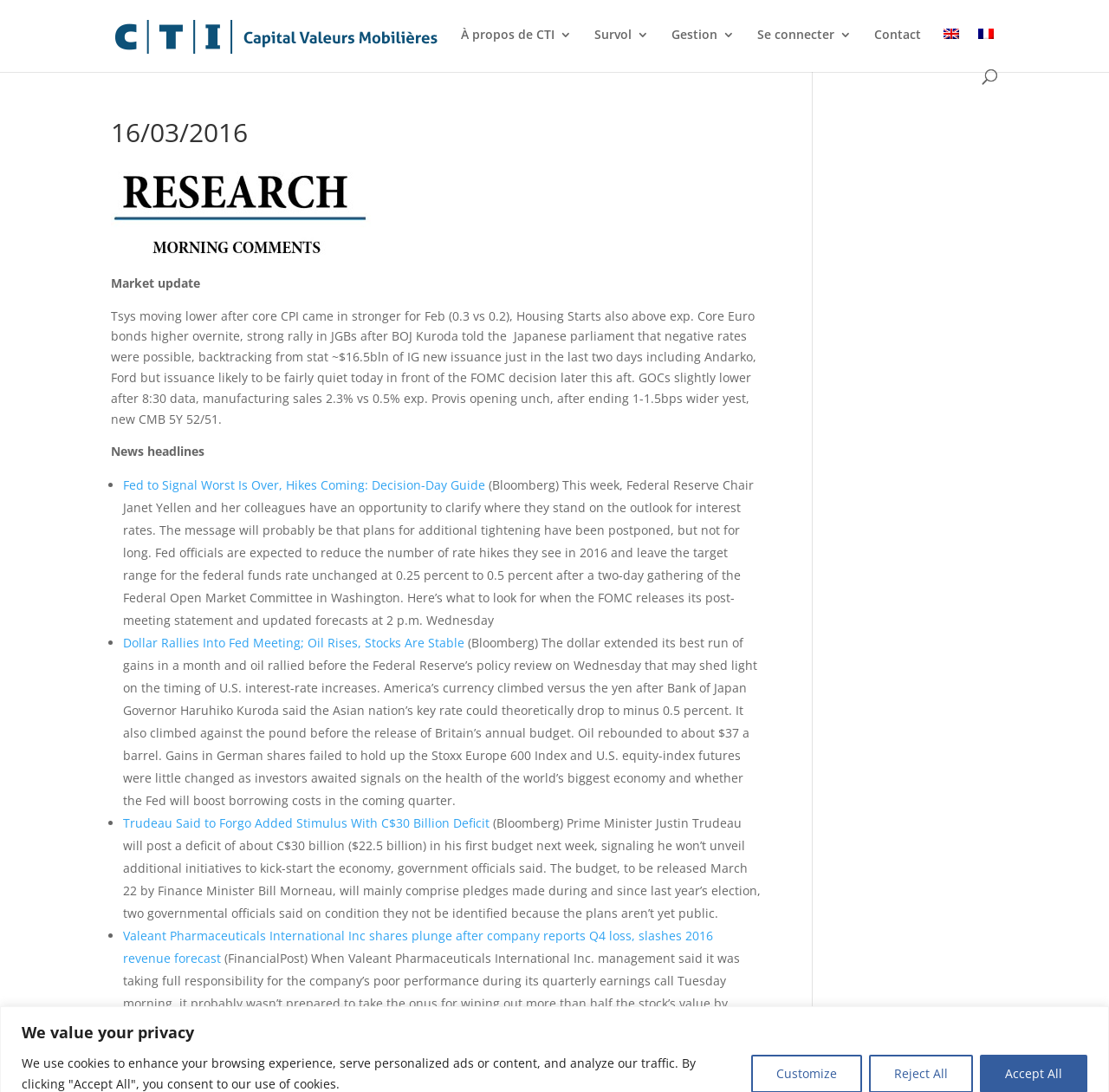Locate the bounding box of the UI element described by: "alt="fr"" in the given webpage screenshot.

[0.882, 0.026, 0.896, 0.063]